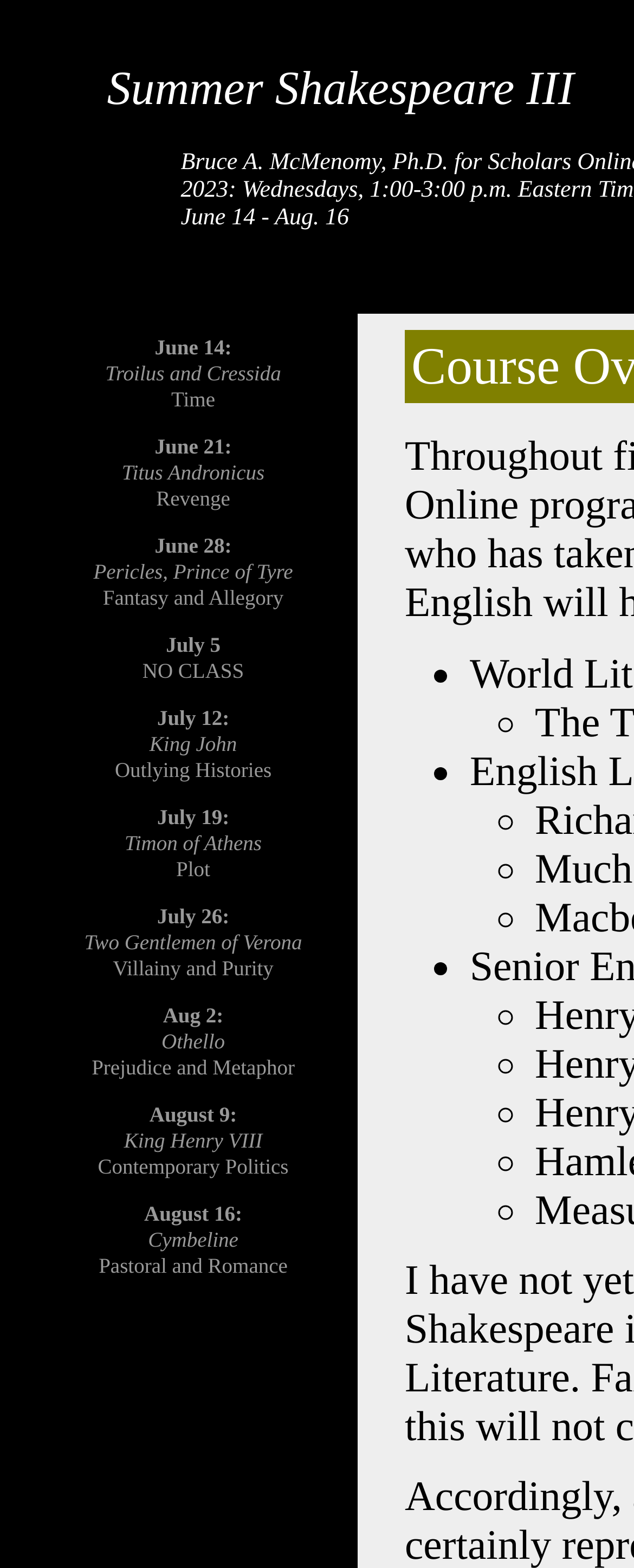Please respond to the question with a concise word or phrase:
What is the last play of the course?

Cymbeline Pastoral and Romance